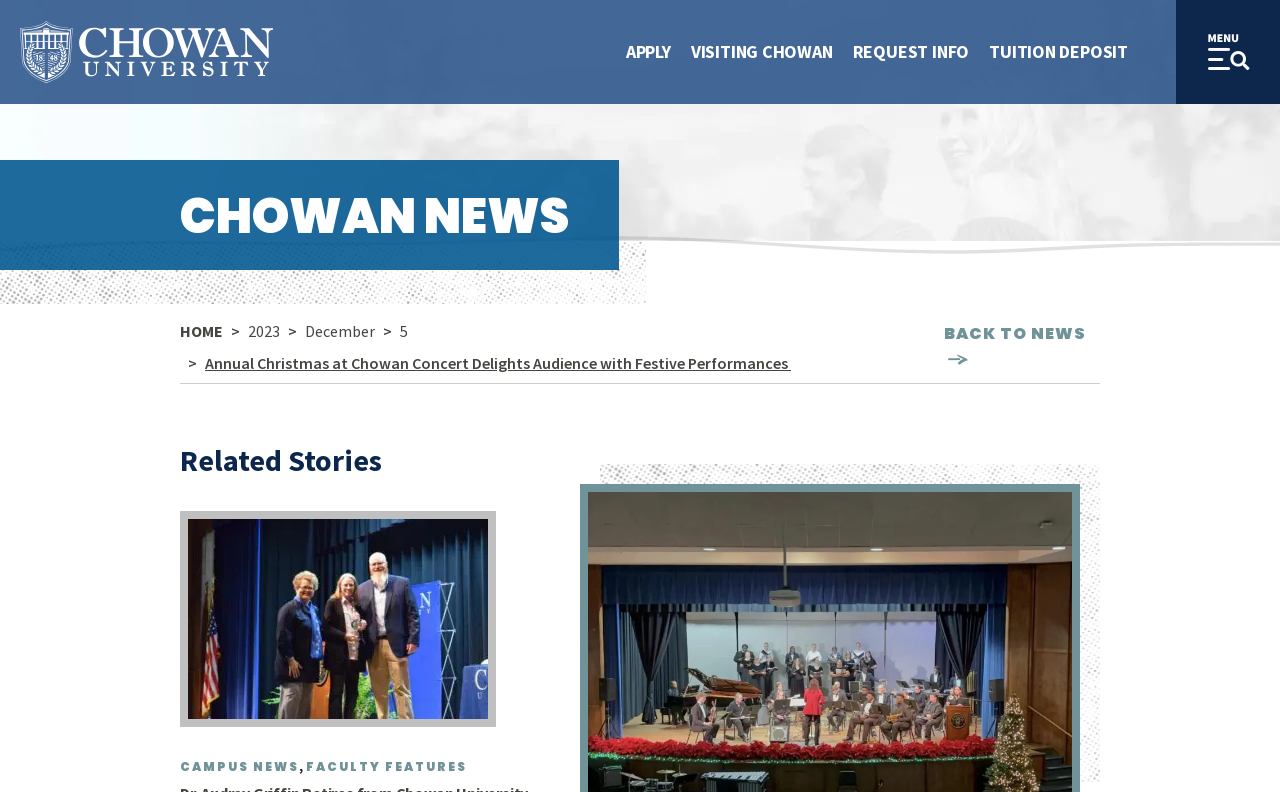Please determine the bounding box coordinates of the element to click on in order to accomplish the following task: "Open extended navigation". Ensure the coordinates are four float numbers ranging from 0 to 1, i.e., [left, top, right, bottom].

[0.919, 0.0, 1.0, 0.131]